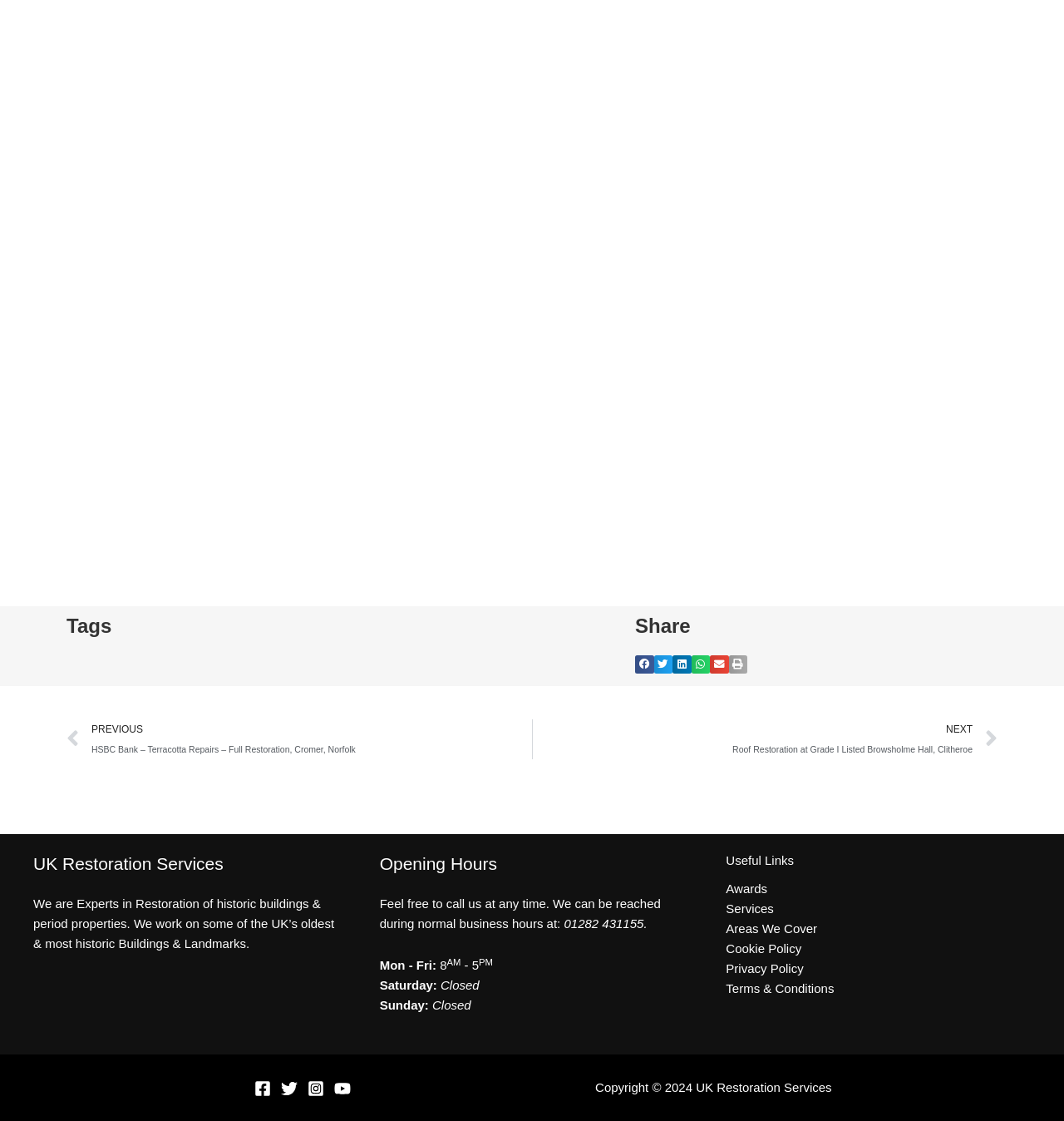How many social media links are there?
Answer the question with a single word or phrase by looking at the picture.

4